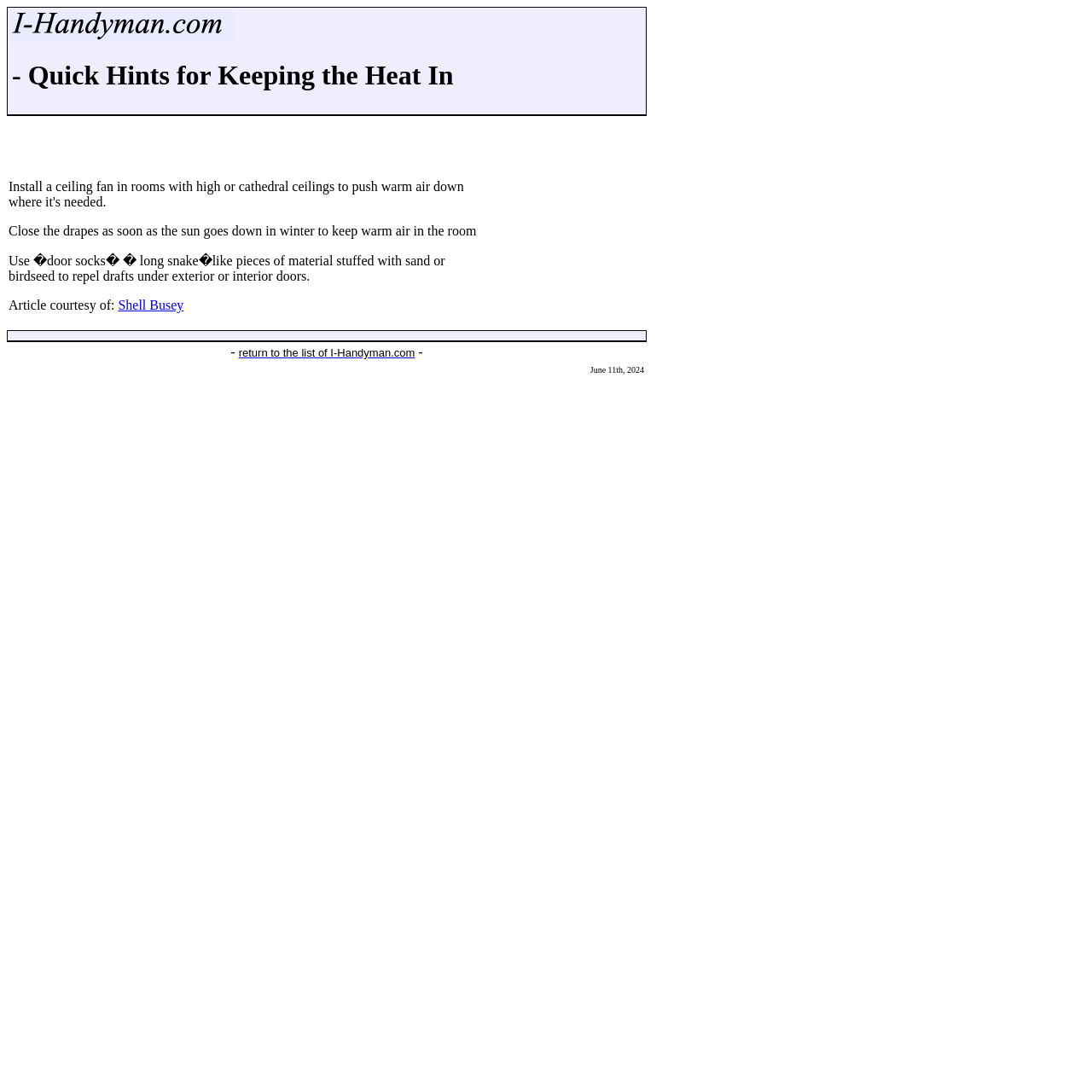Please reply to the following question with a single word or a short phrase:
Who is the author of the article?

Shell Busey